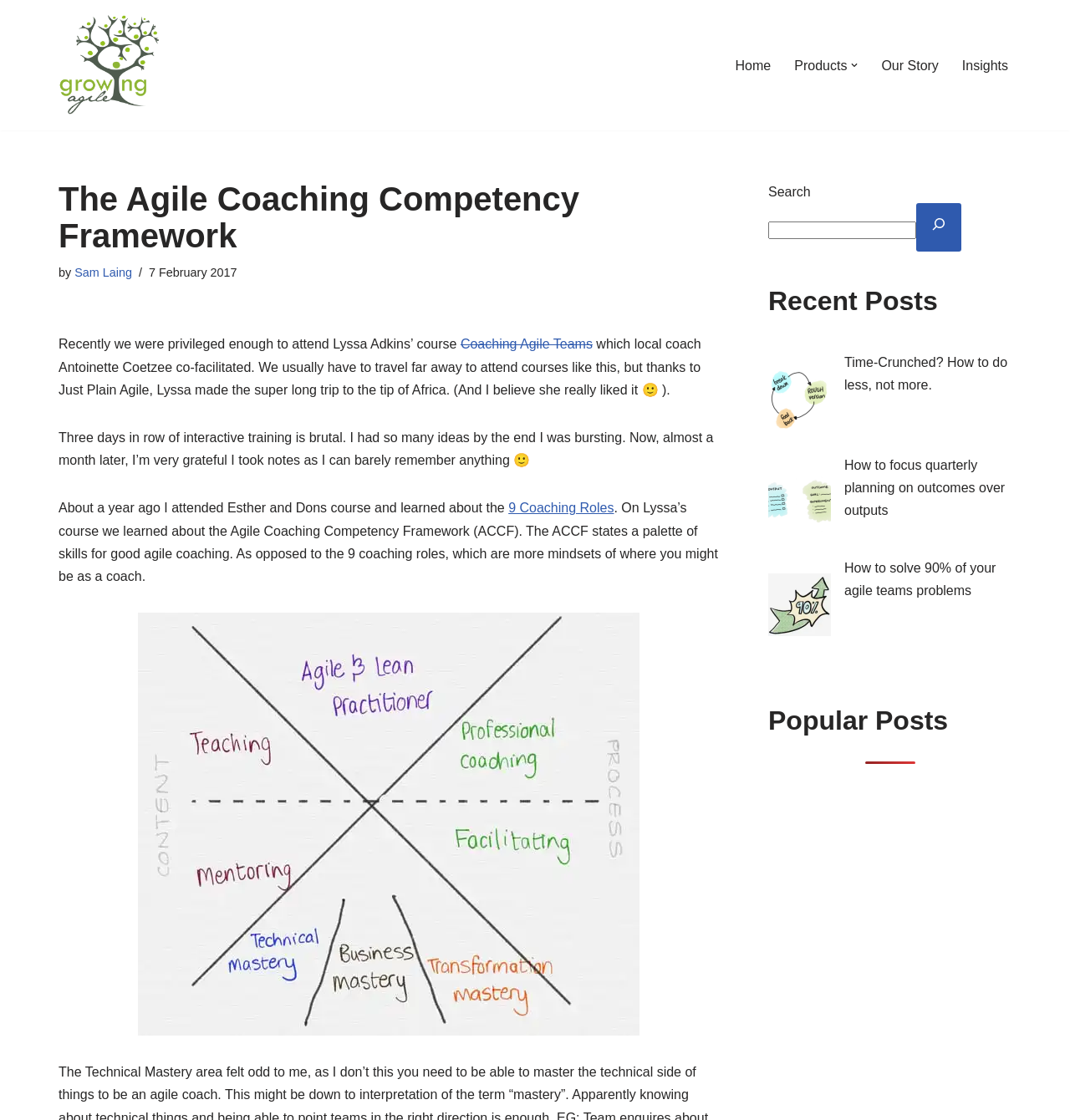Identify the first-level heading on the webpage and generate its text content.

The Agile Coaching Competency Framework